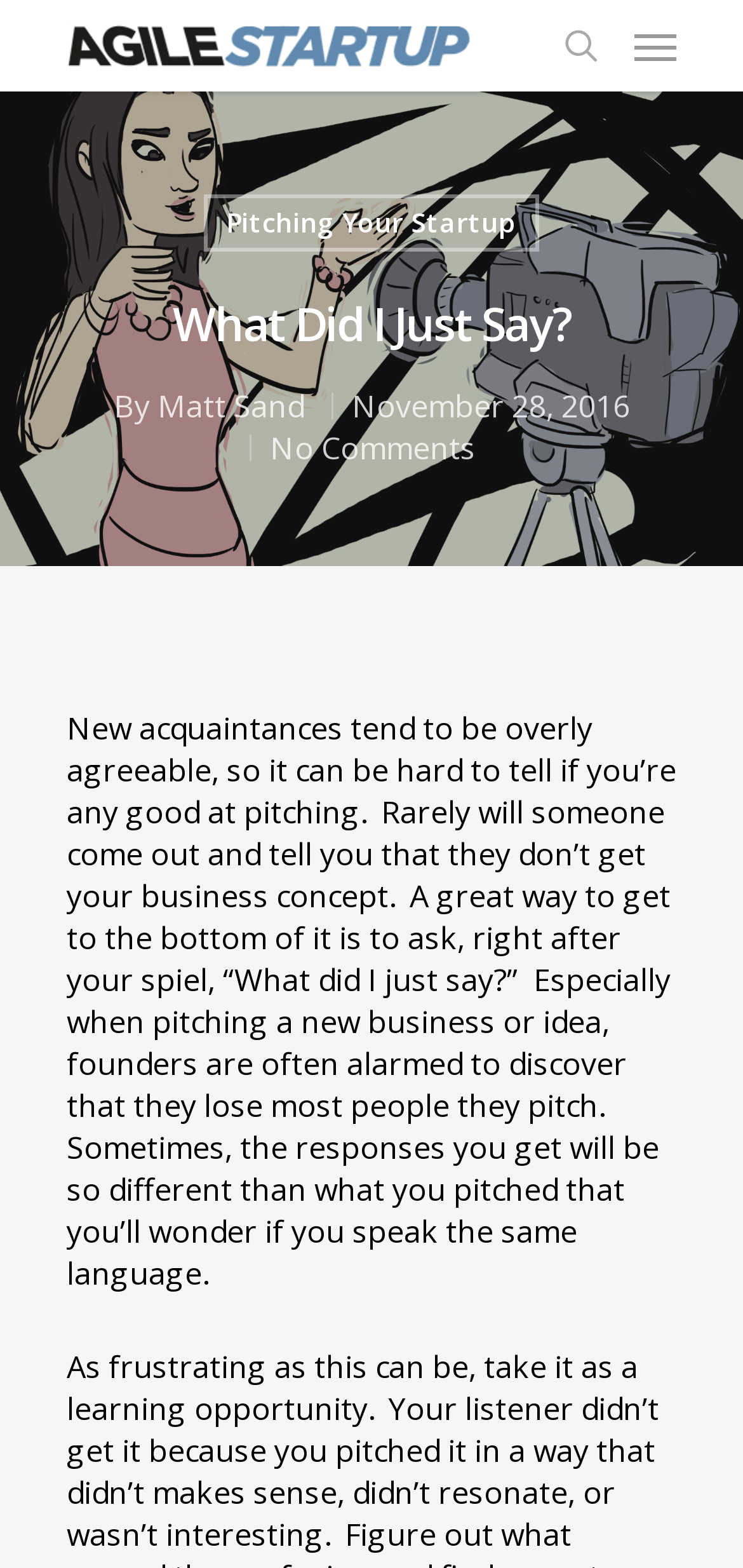What is the purpose of asking 'What did I just say?'?
Utilize the image to construct a detailed and well-explained answer.

I understood the purpose of asking 'What did I just say?' by reading the article, which explains that asking this question helps to get to the bottom of whether someone understands a pitch, especially when pitching a new business or idea.